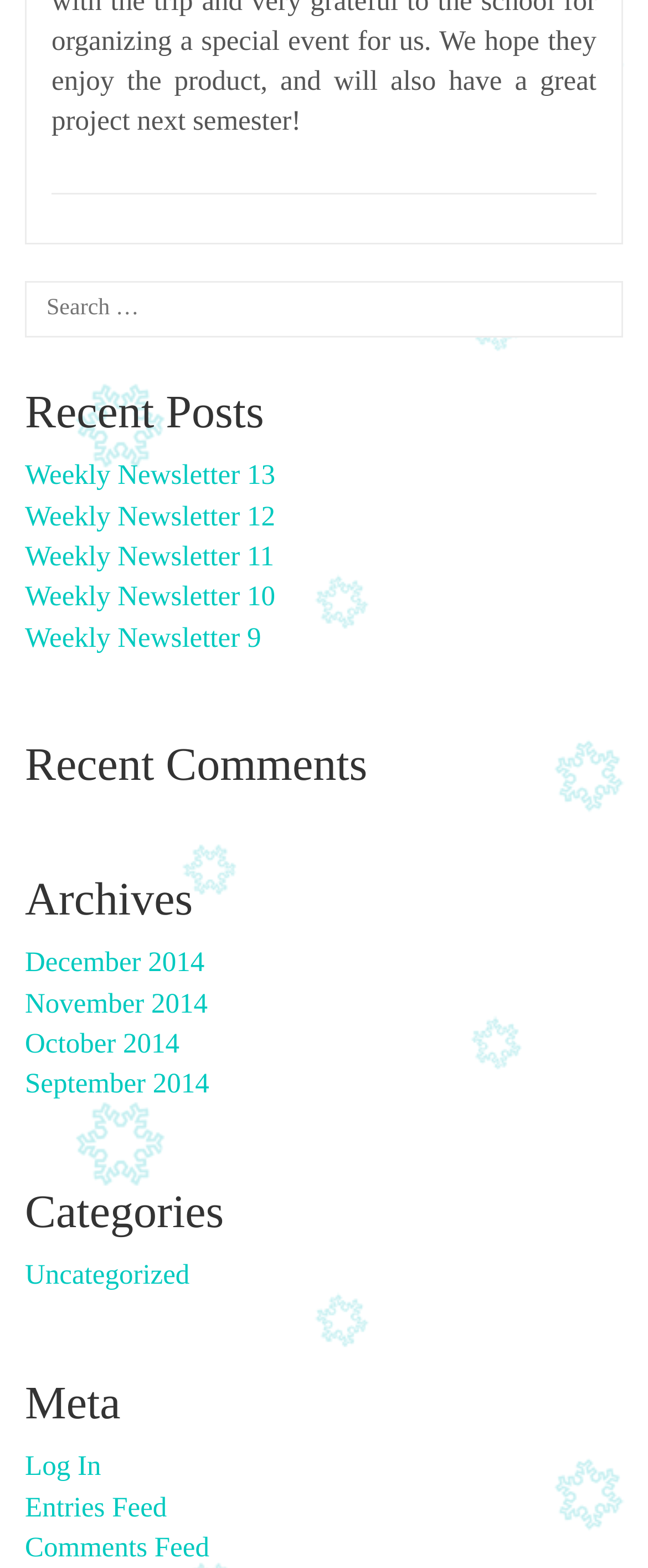Can you show the bounding box coordinates of the region to click on to complete the task described in the instruction: "search for something"?

[0.038, 0.179, 0.962, 0.216]